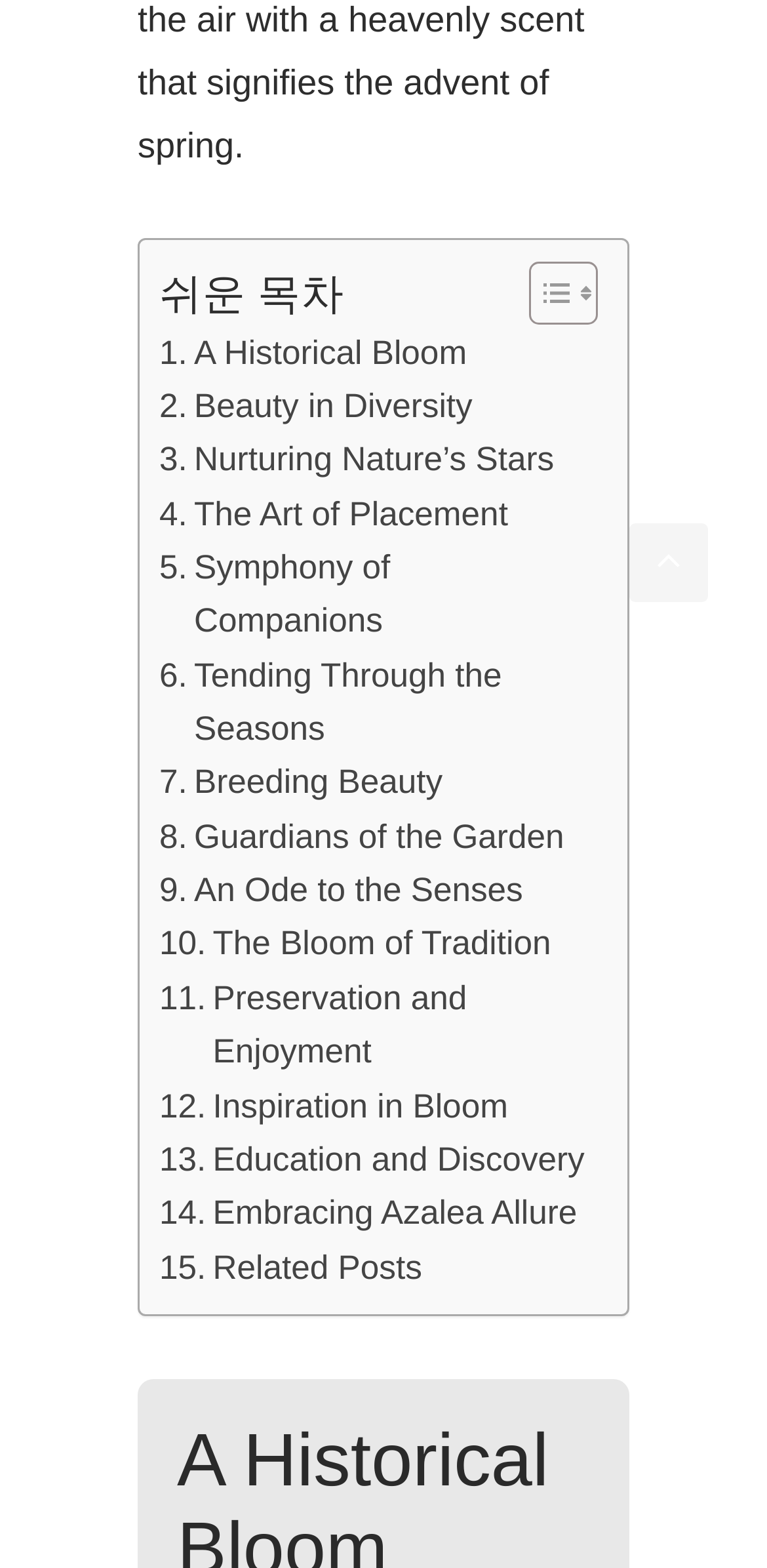What is the text of the first link in the table of content?
Using the image as a reference, give an elaborate response to the question.

I looked at the first link element under the LayoutTable element with the '쉬운 목차' StaticText element, which indicates the table of content section. The text of the first link is 'A Historical Bloom'.